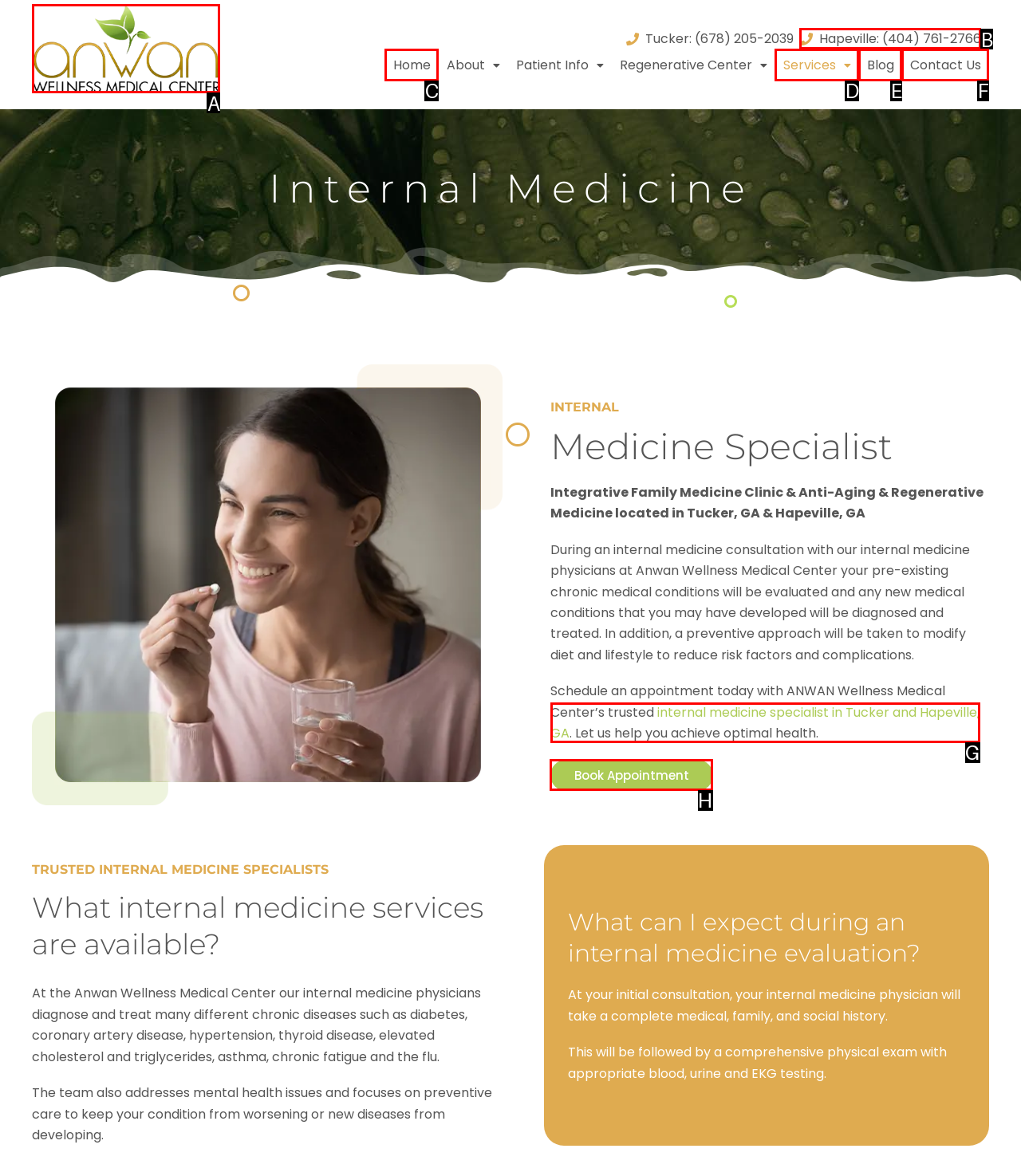Choose the letter that corresponds to the correct button to accomplish the task: Book an appointment
Reply with the letter of the correct selection only.

H